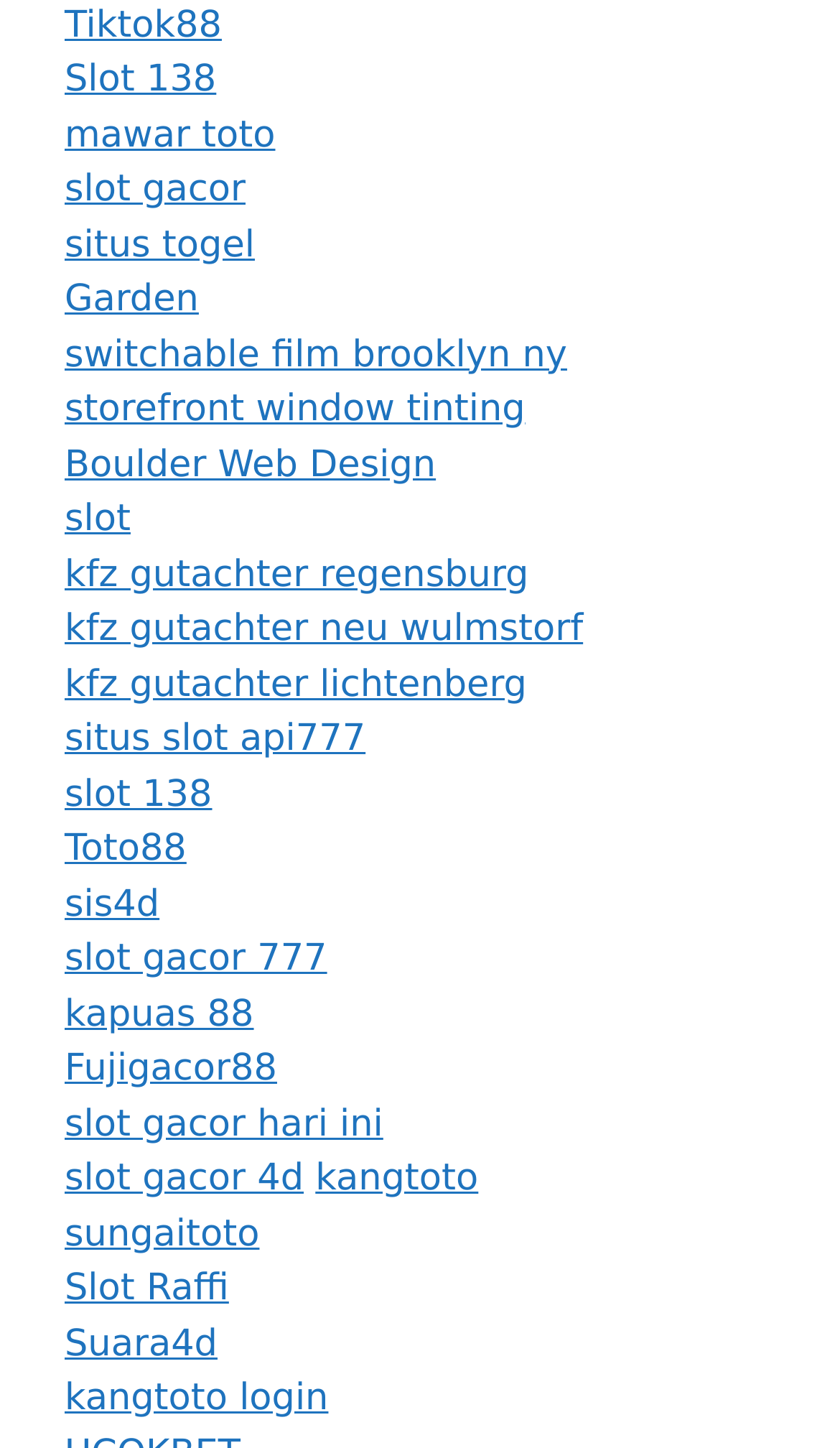Extract the bounding box coordinates for the UI element described by the text: "kangtoto login". The coordinates should be in the form of [left, top, right, bottom] with values between 0 and 1.

[0.077, 0.951, 0.391, 0.981]